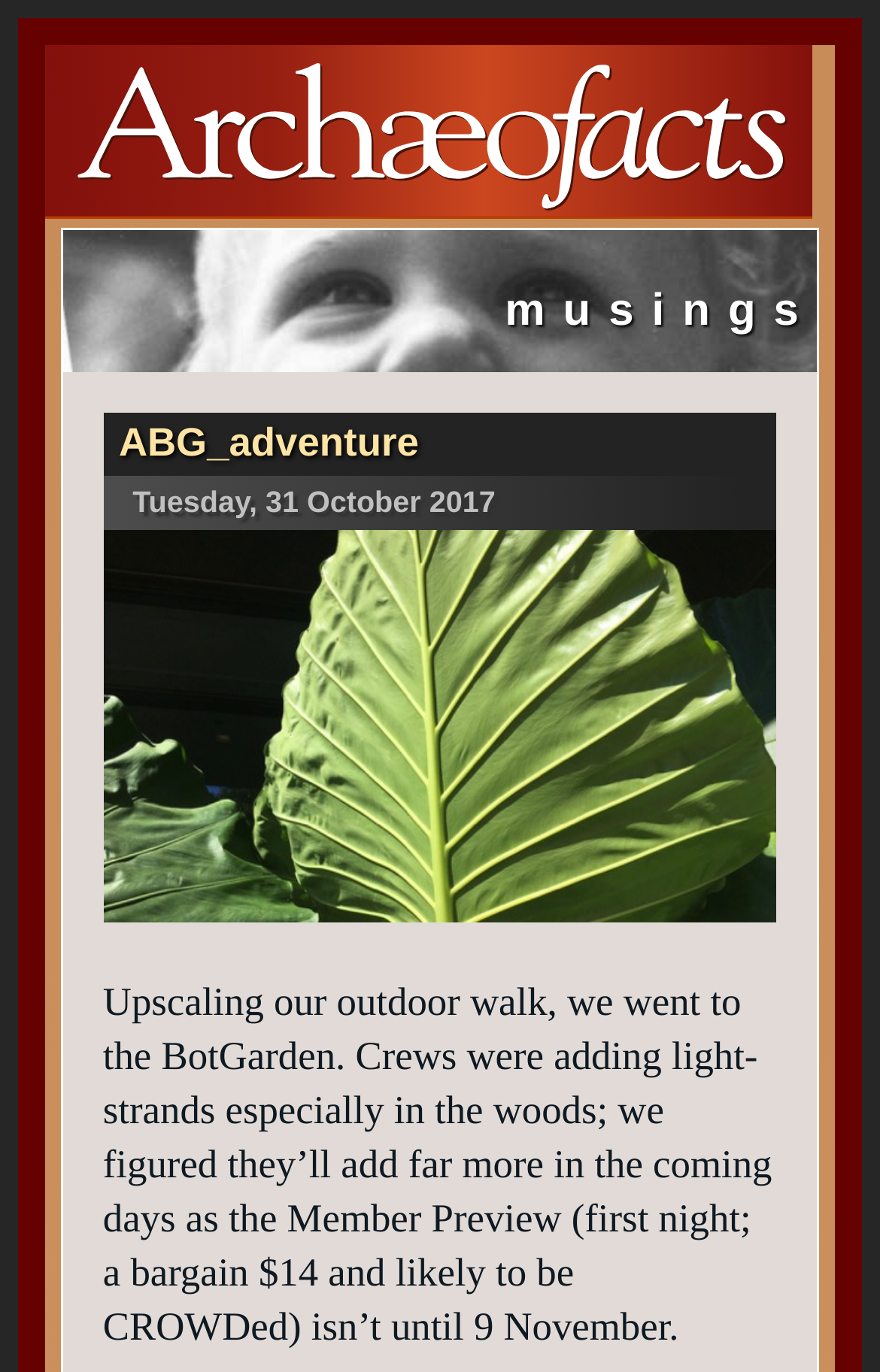Using the provided element description, identify the bounding box coordinates as (top-left x, top-left y, bottom-right x, bottom-right y). Ensure all values are between 0 and 1. Description: ABG_adventure

[0.135, 0.305, 0.476, 0.338]